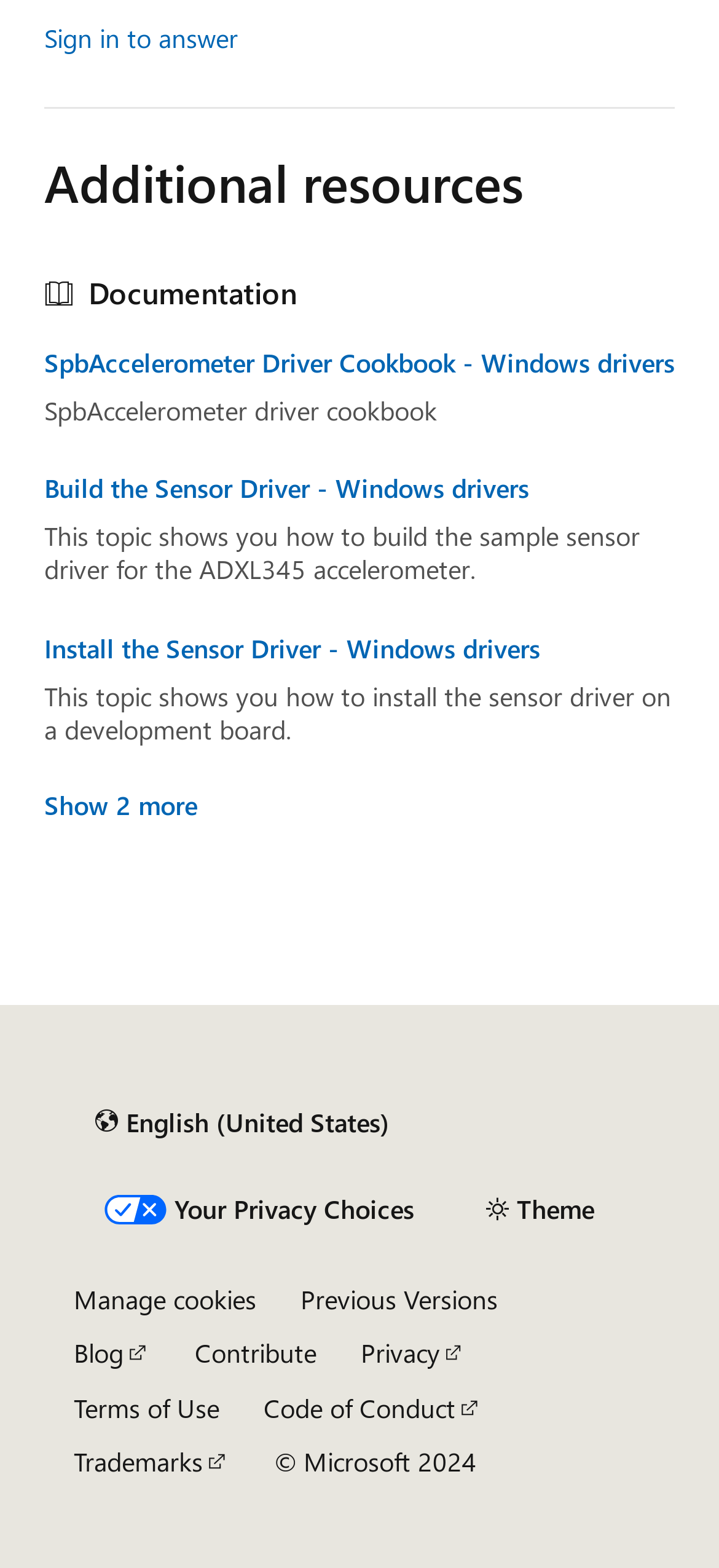Please identify the bounding box coordinates of where to click in order to follow the instruction: "View additional resources".

[0.062, 0.068, 0.938, 0.528]